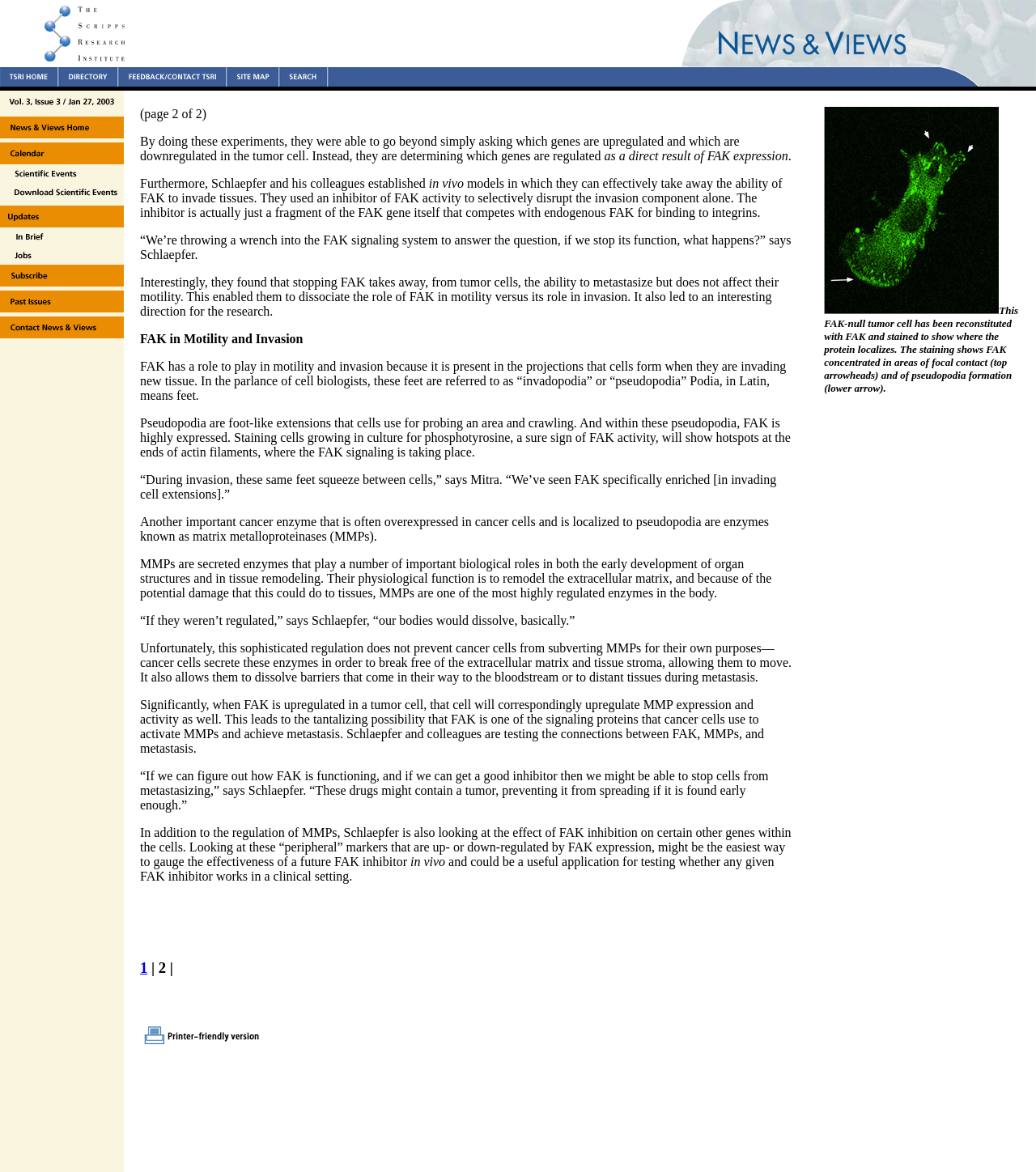Use the details in the image to answer the question thoroughly: 
What is the function of MMPs in cancer cells?

According to the webpage, Matrix Metalloproteinases (MMPs) are enzymes that are often overexpressed in cancer cells and are involved in breaking down the extracellular matrix, allowing cancer cells to move and metastasize.